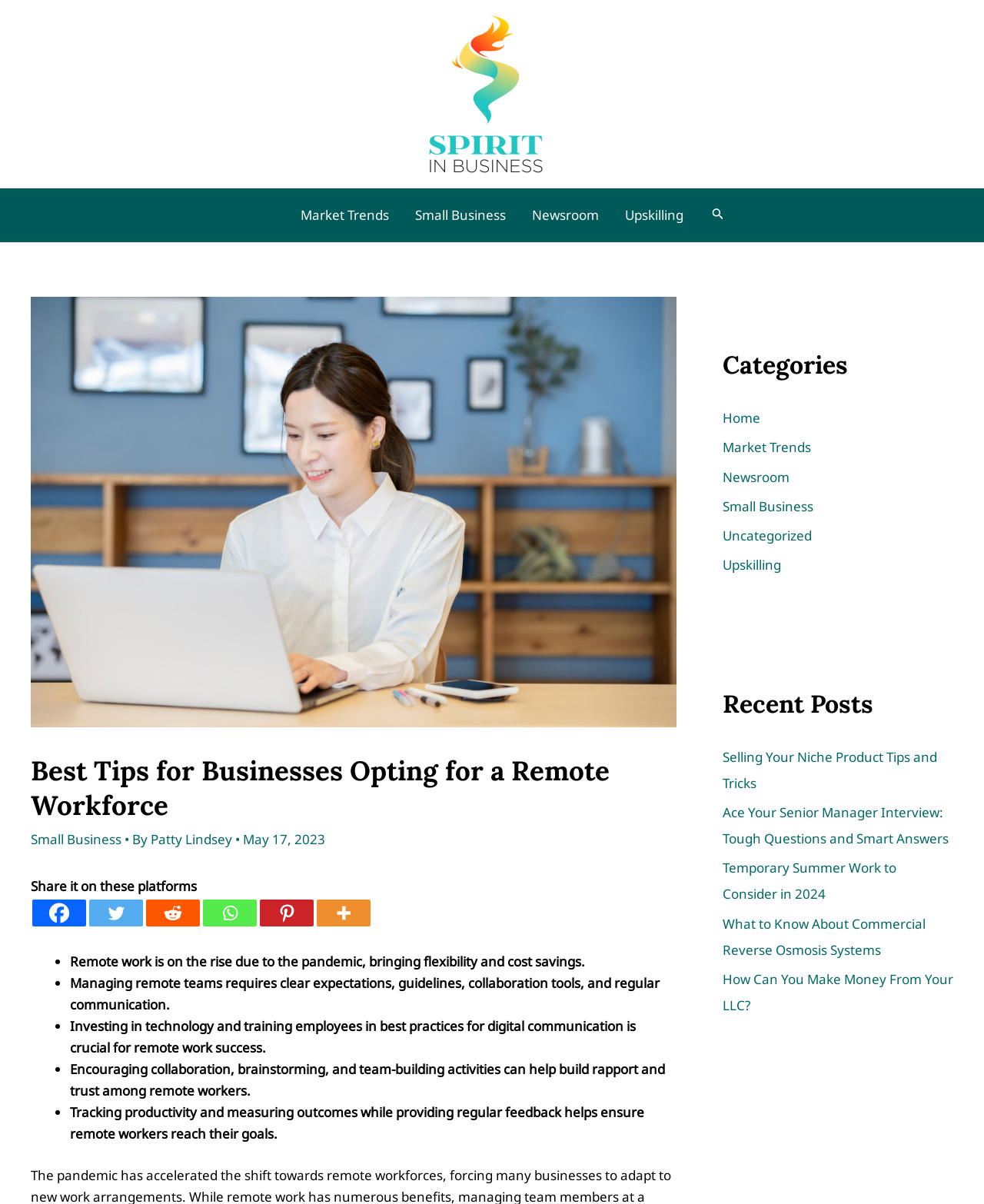Find the bounding box coordinates of the element you need to click on to perform this action: 'View Recent Posts'. The coordinates should be represented by four float values between 0 and 1, in the format [left, top, right, bottom].

[0.734, 0.618, 0.969, 0.846]